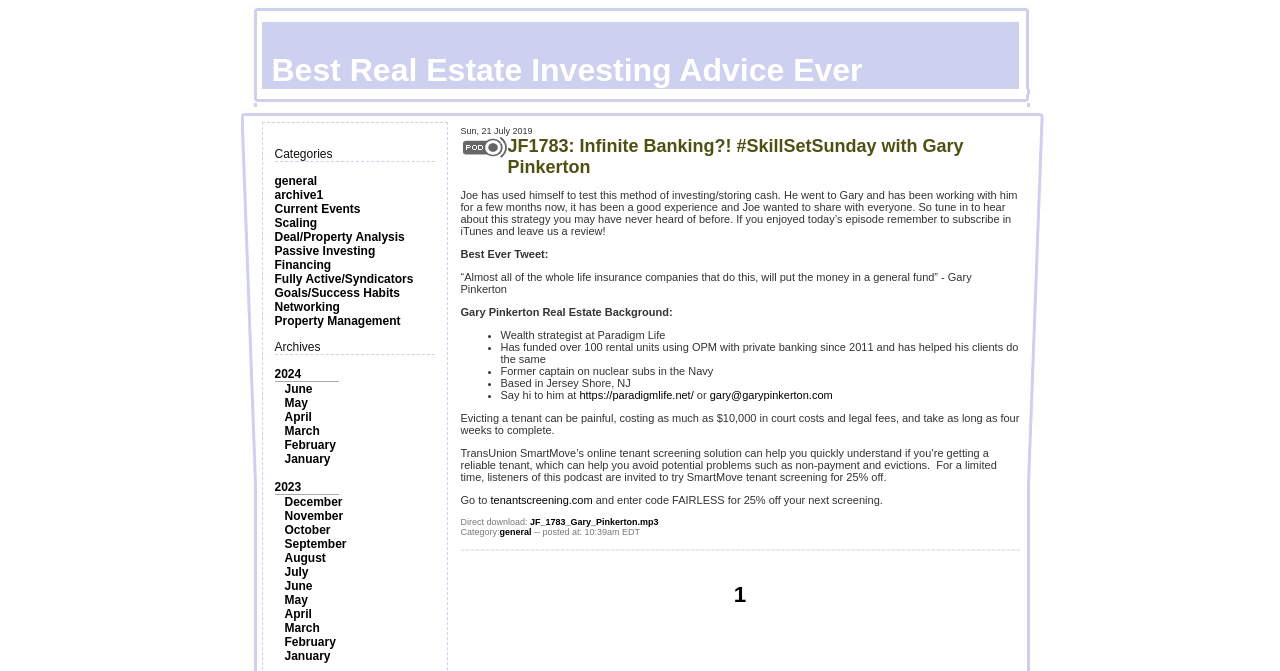Could you indicate the bounding box coordinates of the region to click in order to complete this instruction: "Read the article about 'Infinite Banking'".

[0.396, 0.203, 0.753, 0.264]